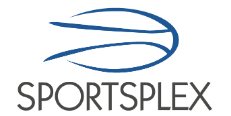Summarize the image with a detailed description that highlights all prominent details.

The image features the logo of Sportsplex Stamford, a premier fitness and recreational facility. The logo showcases the word "SPORTSPLEX" with the first part of the name rendered in a bold blue font, evoking energy and activity, while the latter part is in a sleek gray typeface, representing sophistication. The design is complemented by a stylized graphic element that suggests movement, which aligns with the mission of the Sportsplex to promote health and fitness within the community. This logo plays a central role in the organization's branding, inviting potential members to explore the range of services and memberships offered.